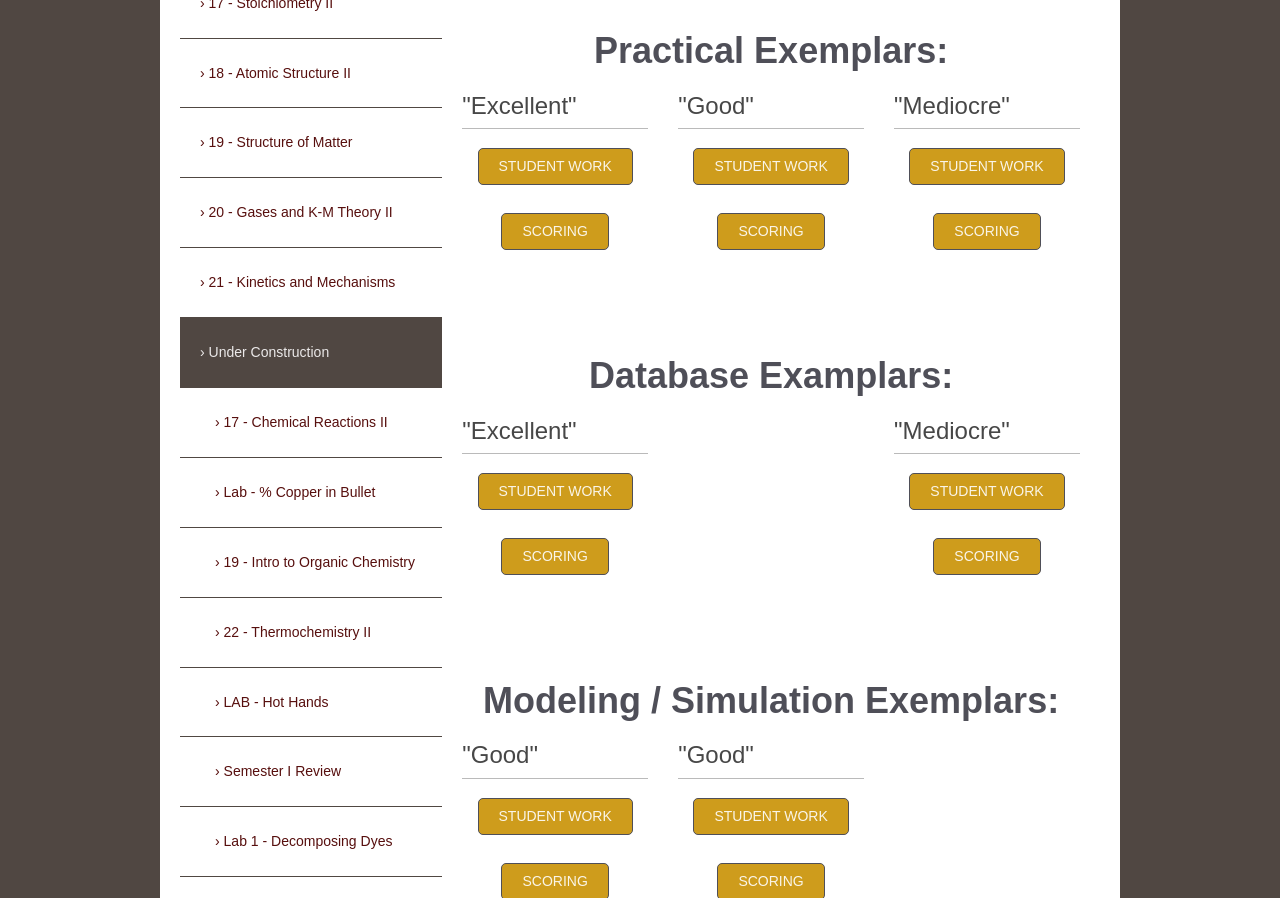Locate the bounding box of the UI element based on this description: "Travel Guide". Provide four float numbers between 0 and 1 as [left, top, right, bottom].

None